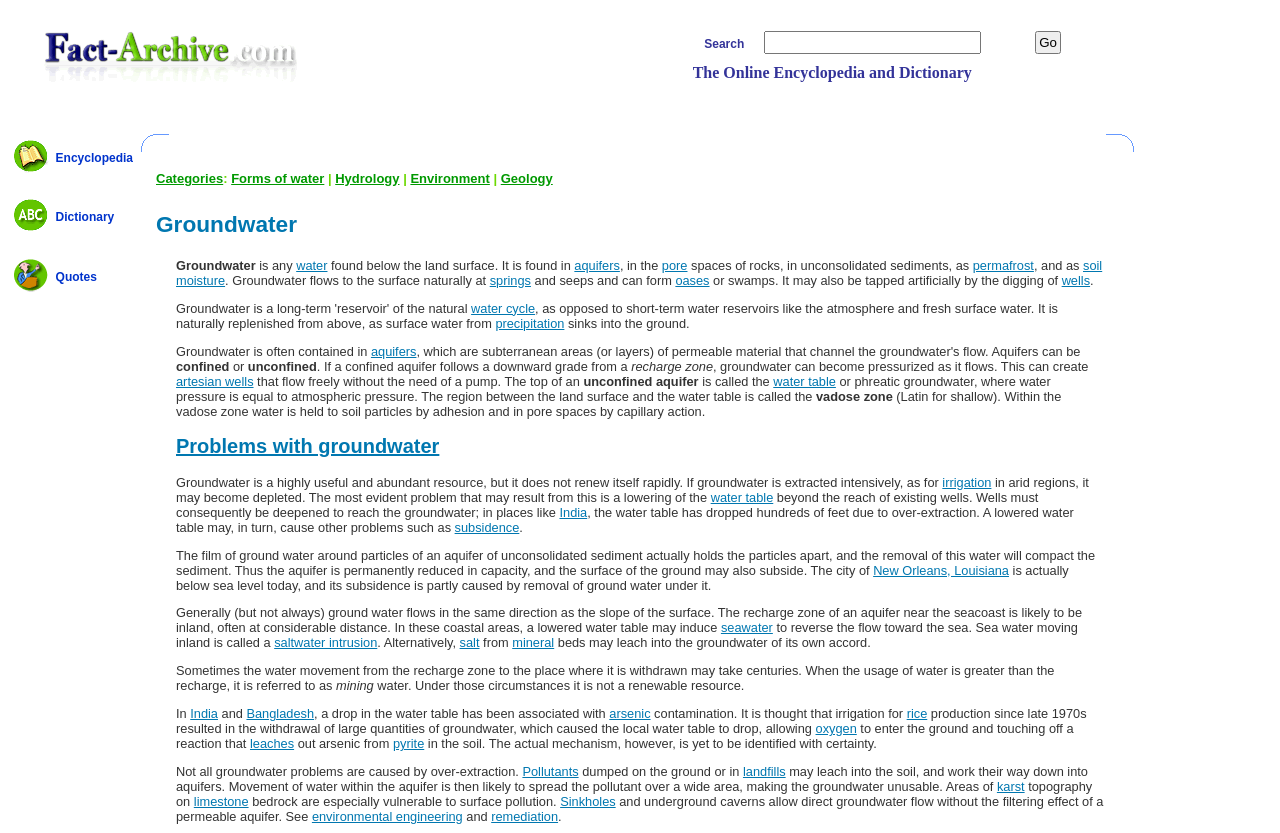What are the main categories on this webpage?
Look at the screenshot and provide an in-depth answer.

I found the answer by looking at the links on the left side of the webpage, which are categorized into 'Encyclopedia', 'Dictionary', and 'Quotes'. These are the main categories on this webpage.